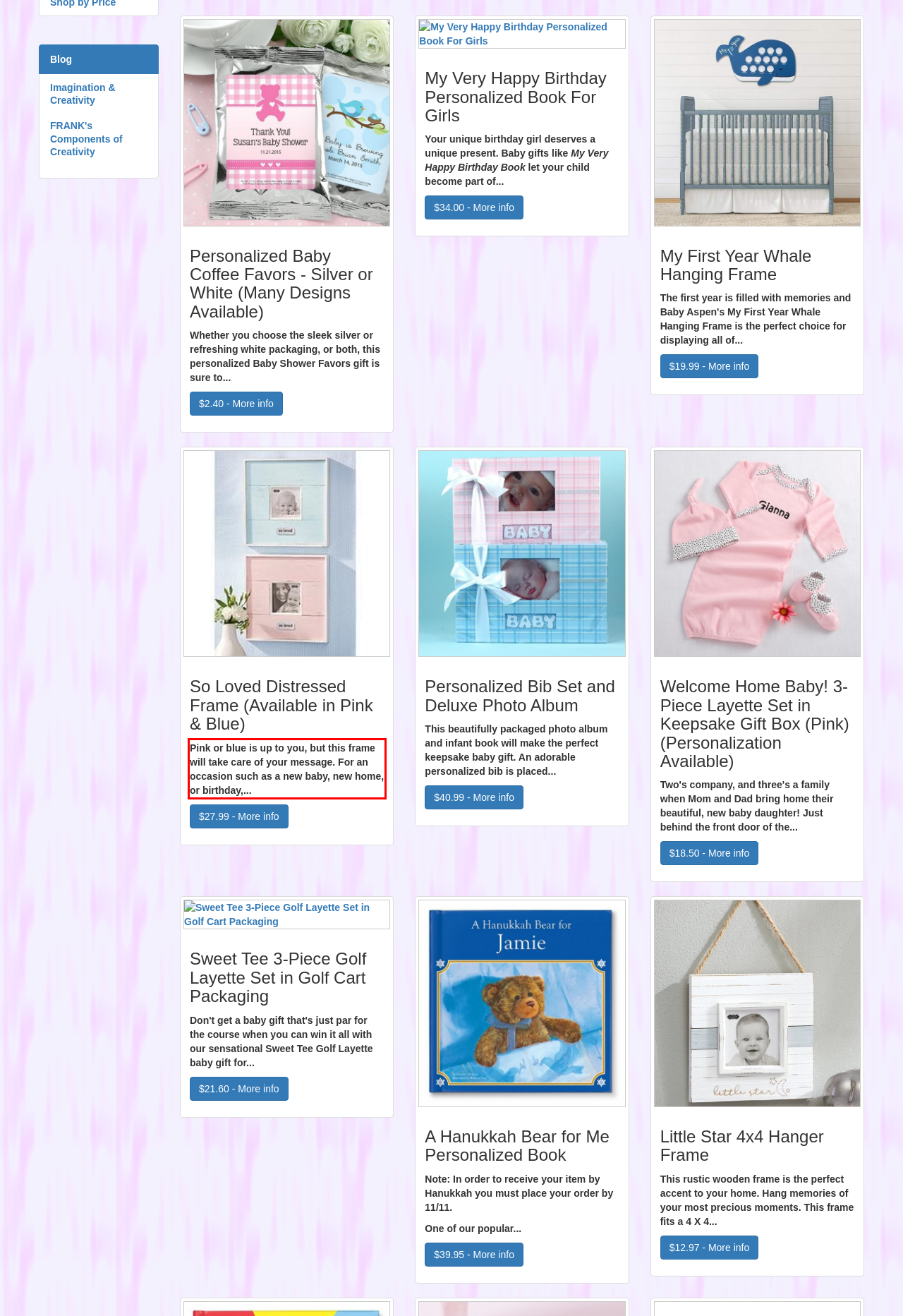Look at the webpage screenshot and recognize the text inside the red bounding box.

Pink or blue is up to you, but this frame will take care of your message. For an occasion such as a new baby, new home, or birthday,...